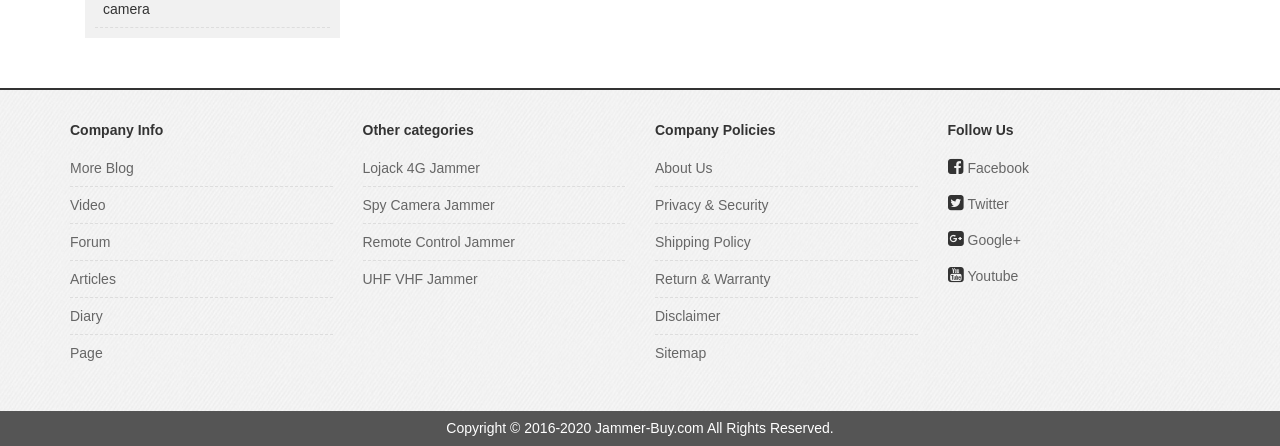Provide the bounding box coordinates for the UI element that is described as: "Return & Warranty".

[0.512, 0.585, 0.717, 0.666]